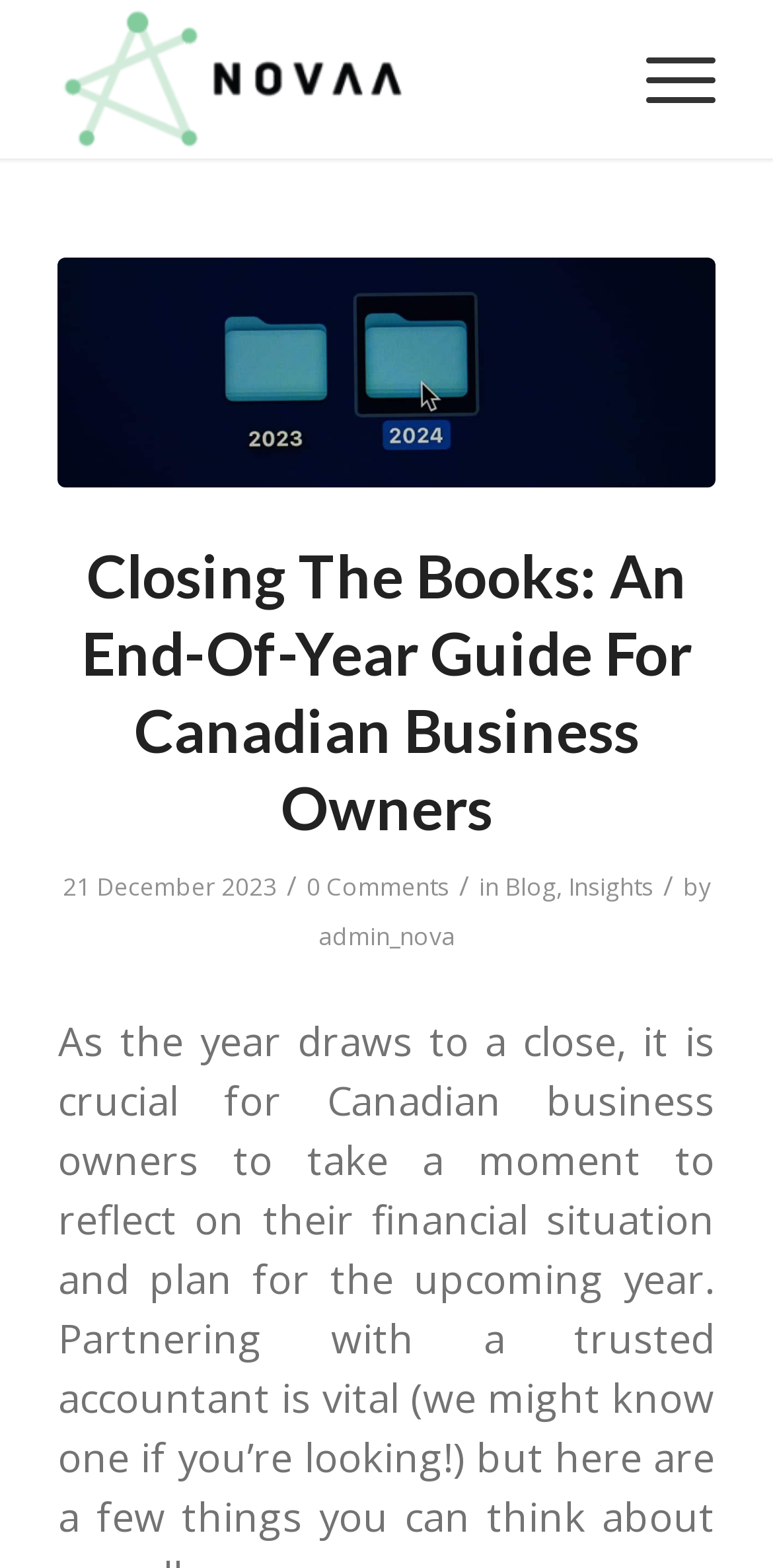Who is the author of the article?
Please answer the question with as much detail as possible using the screenshot.

The author of the article can be found at the bottom of the article. The link 'admin_nova' indicates the author's name.